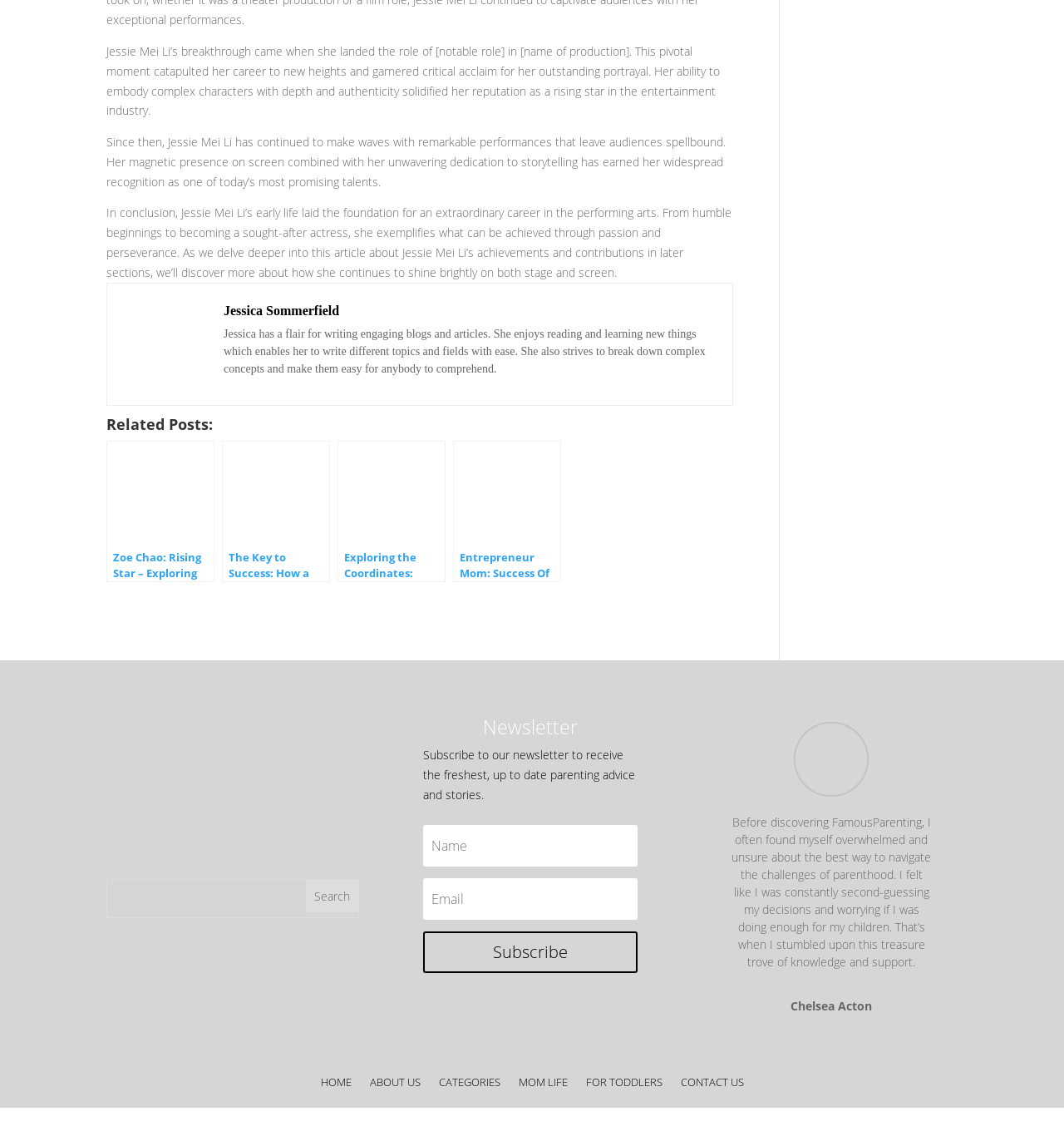Please specify the bounding box coordinates of the region to click in order to perform the following instruction: "Go to the home page".

[0.301, 0.943, 0.33, 0.959]